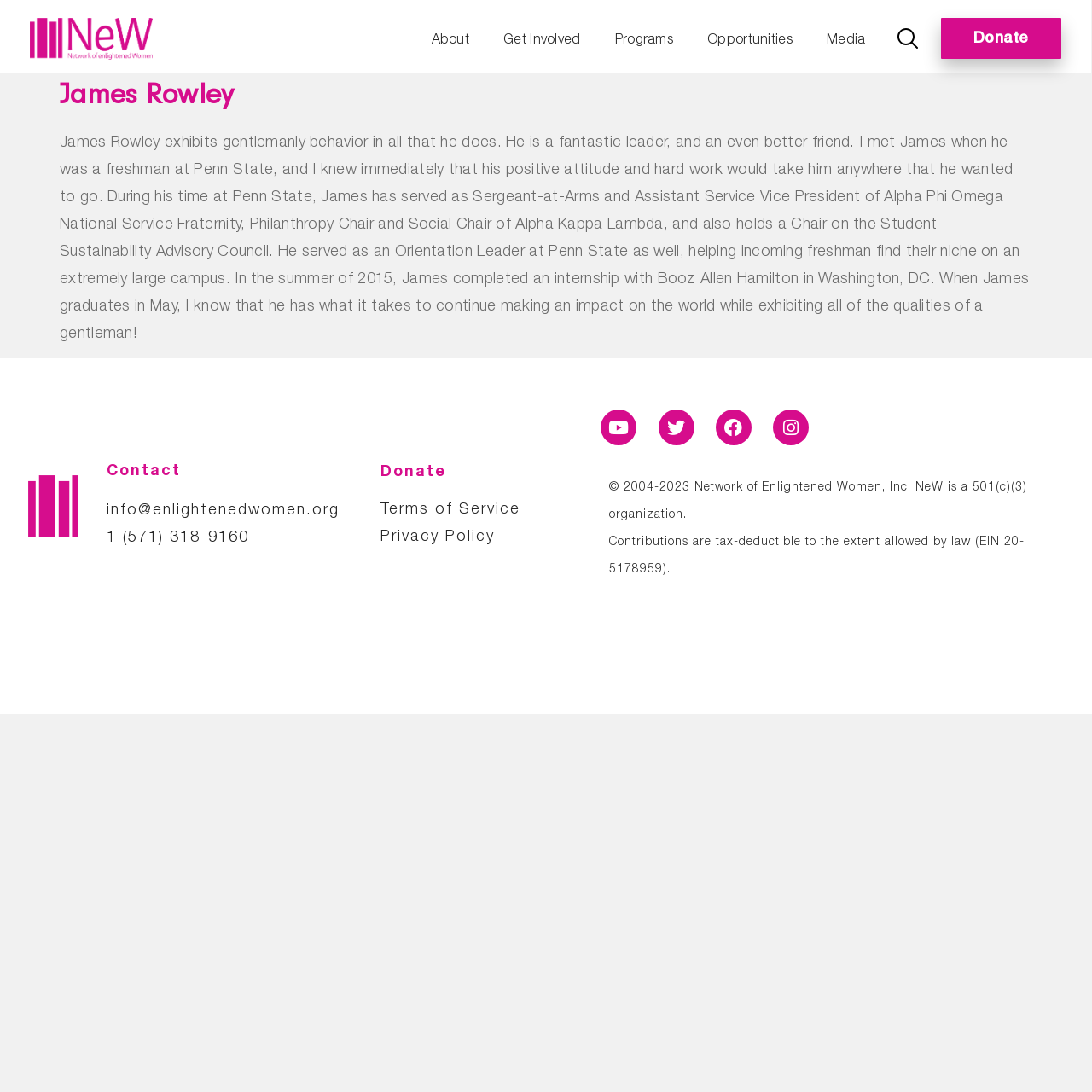Specify the bounding box coordinates of the element's area that should be clicked to execute the given instruction: "Click the 'Home' link". The coordinates should be four float numbers between 0 and 1, i.e., [left, top, right, bottom].

None